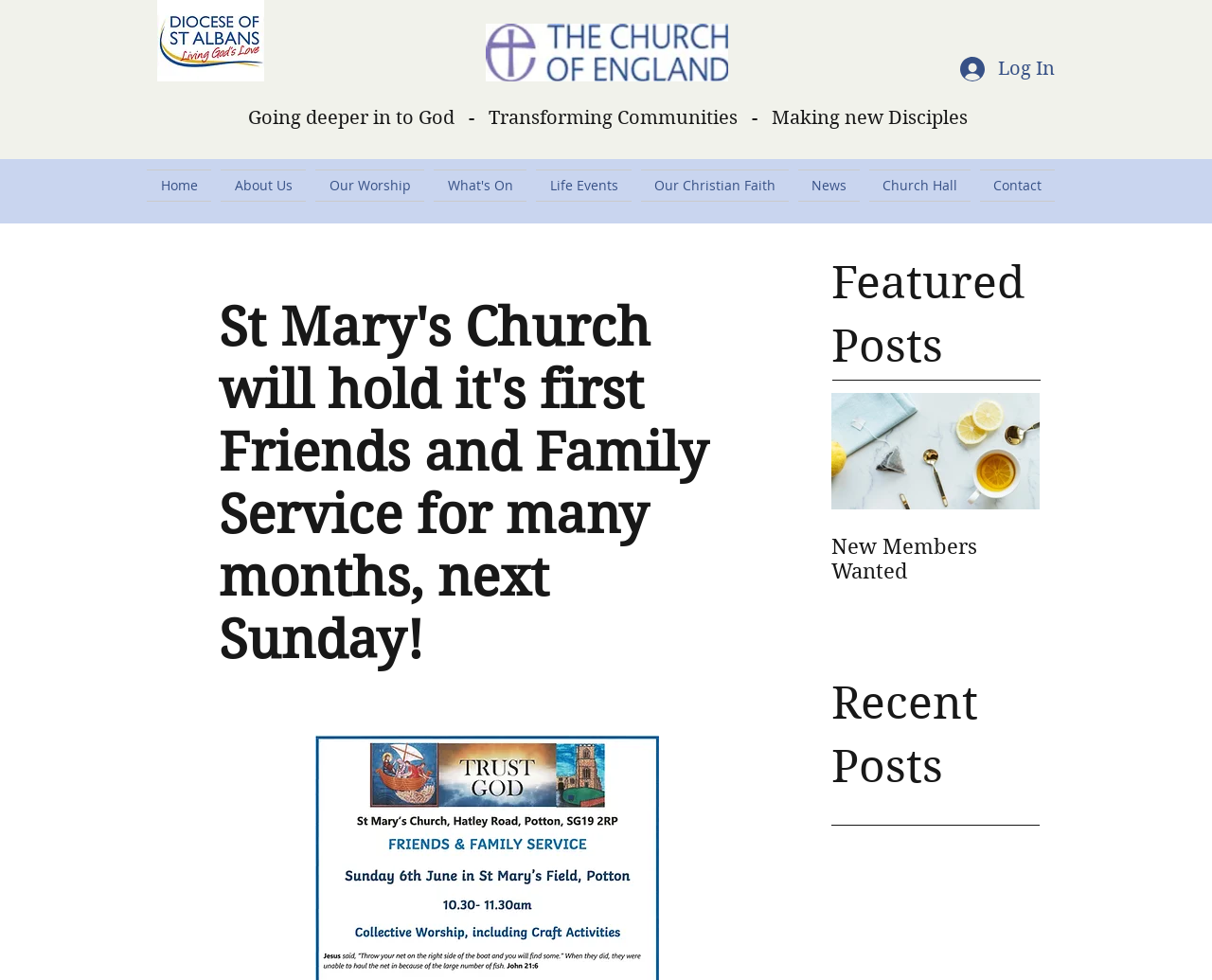Pinpoint the bounding box coordinates of the area that should be clicked to complete the following instruction: "View the Church Hall page". The coordinates must be given as four float numbers between 0 and 1, i.e., [left, top, right, bottom].

[0.713, 0.173, 0.805, 0.206]